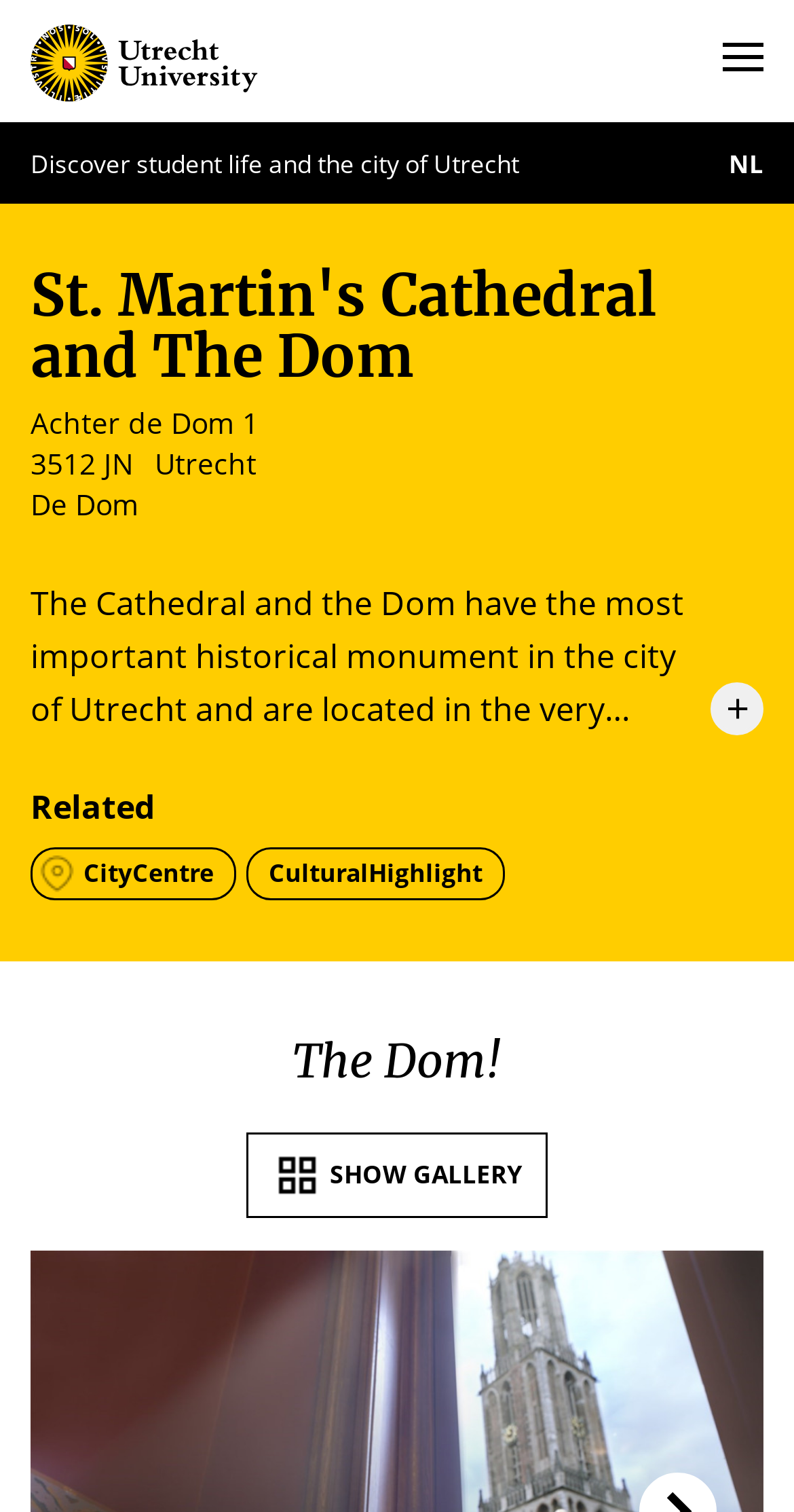Based on the image, please respond to the question with as much detail as possible:
What style is the cathedral's architecture?

I found this information by reading the static text element that describes the cathedral's architecture. The text mentions that the cathedral follows a 'very typical gothic style'.